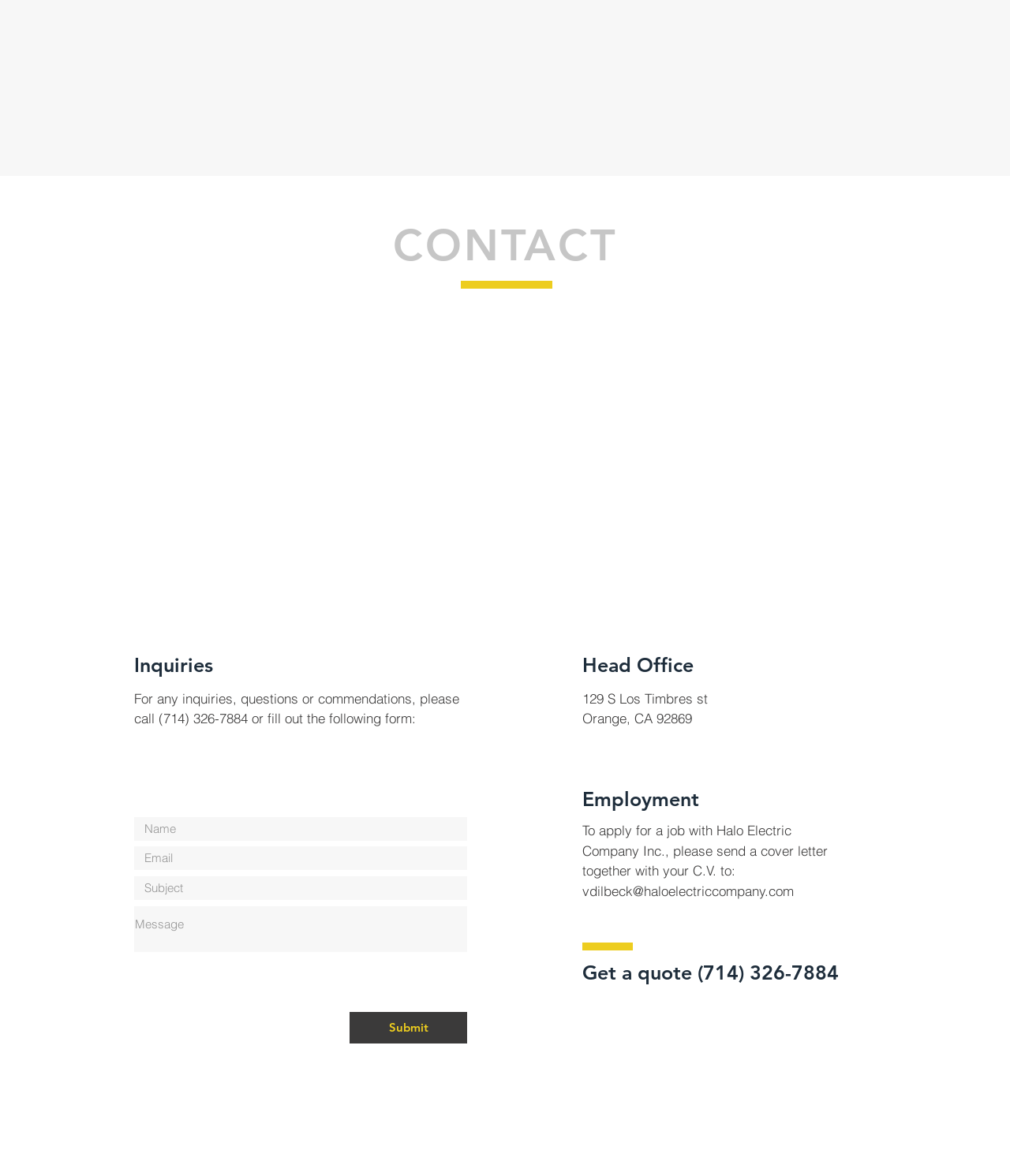Given the description "vdilbeck@haloelectriccompany.com", provide the bounding box coordinates of the corresponding UI element.

[0.577, 0.75, 0.786, 0.765]